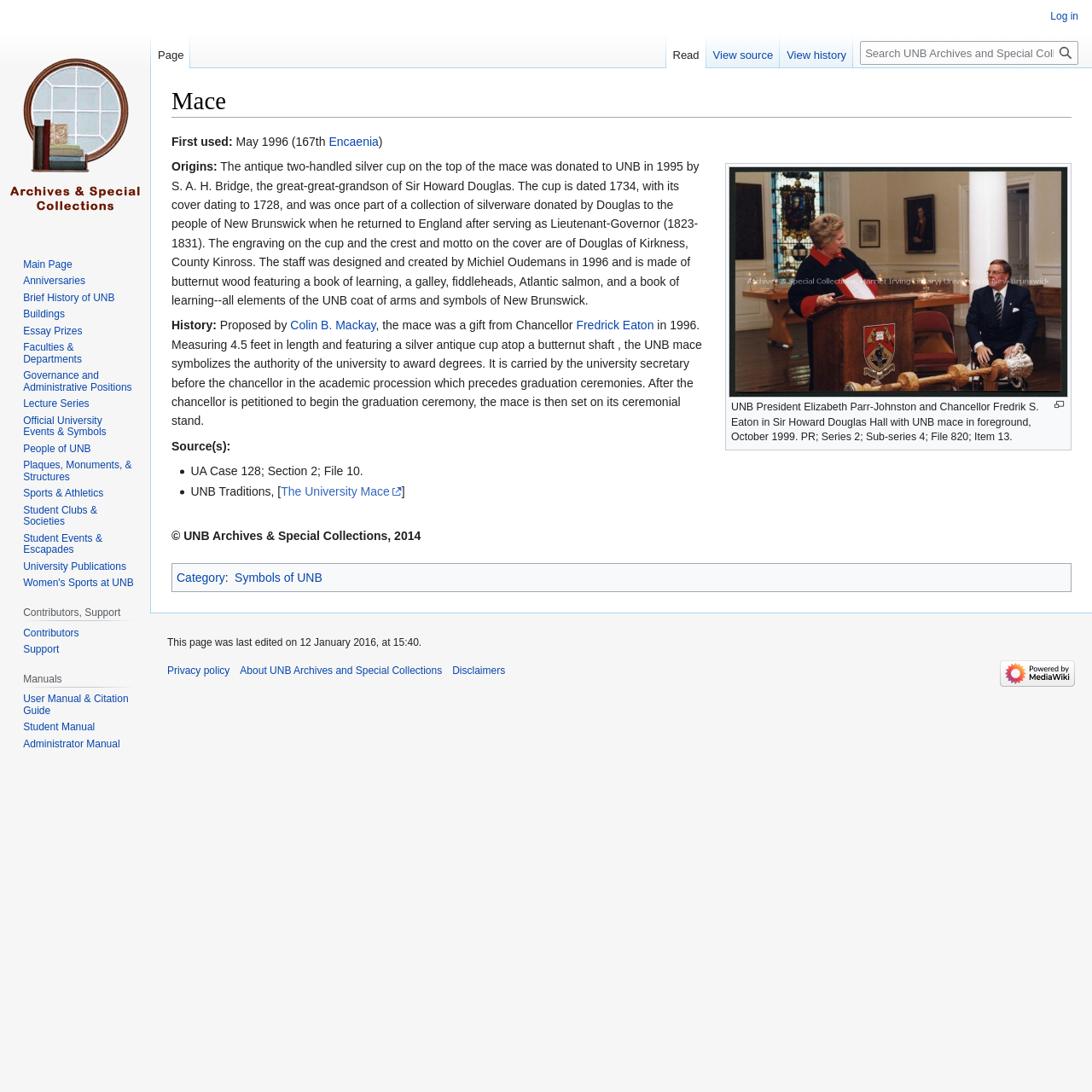Offer an in-depth caption of the entire webpage.

The webpage is about the Mace of the University of New Brunswick (UNB) Archives and Special Collections. At the top, there is a heading "Mace" followed by two links to "Jump to navigation" and "Jump to search". Below this, there is a brief description of the mace, including its first use in May 1996 and its connection to Encaenia.

On the left side of the page, there is a navigation menu with links to various sections, including "Personal tools", "Namespaces", "Views", and "Search". The search bar is located at the top right corner of the page.

The main content of the page is divided into several sections. The first section is about the origins of the mace, which includes a description of the antique two-handled silver cup on top of the mace and its history. Below this, there is a section about the history of the mace, including its proposal by Colin B. Mackay and its gift from Chancellor Fredrick Eaton in 1996.

The next section is about the source of the information, which includes a list of references. Below this, there is a section with a copyright notice and a link to "Category: Symbols of UNB".

At the bottom of the page, there are several links to other pages, including "Main Page", "Anniversaries", "Brief History of UNB", and others. There is also a section with links to "Contributors, Support" and "Manuals".

On the right side of the page, there is an image of the mace, with a link to "Enlarge" below it. Above the image, there is a description of the mace, including its use in academic processions and its symbolism.

Overall, the webpage provides detailed information about the history and significance of the UNB mace, along with links to related topics and resources.